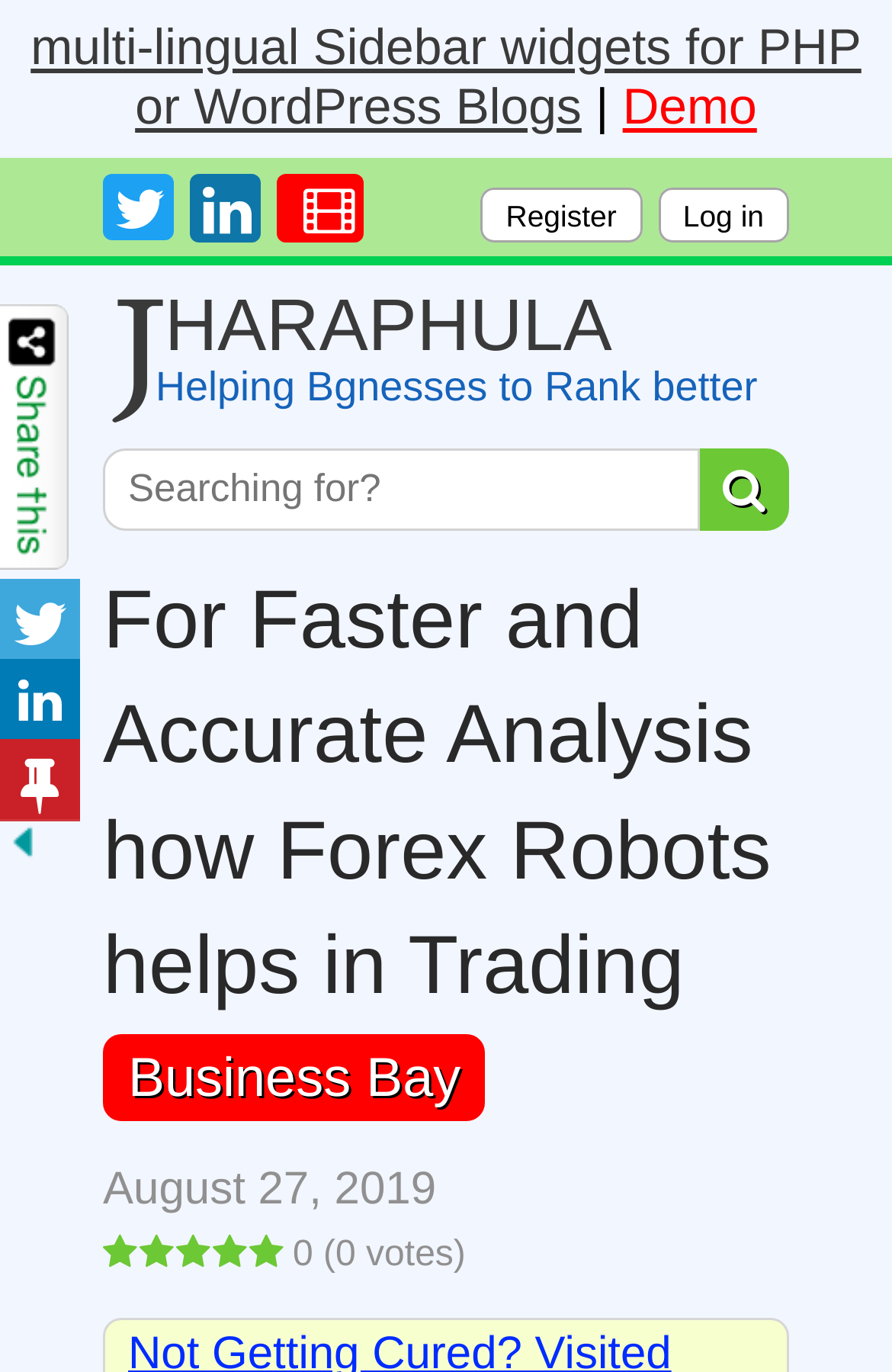Provide your answer in a single word or phrase: 
How many navigation links are present in the sidebar?

7